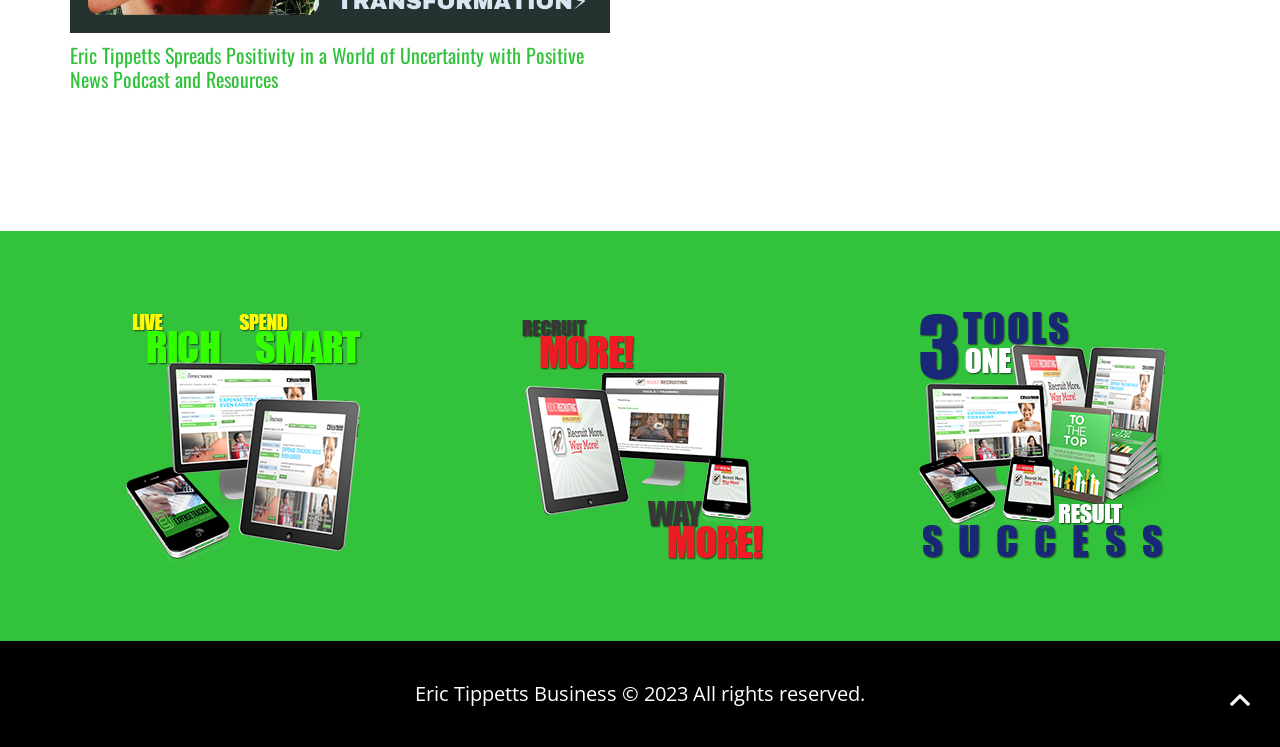Identify the bounding box for the given UI element using the description provided. Coordinates should be in the format (top-left x, top-left y, bottom-right x, bottom-right y) and must be between 0 and 1. Here is the description: alt="rr_footer_section-image-final"

[0.367, 0.416, 0.633, 0.751]